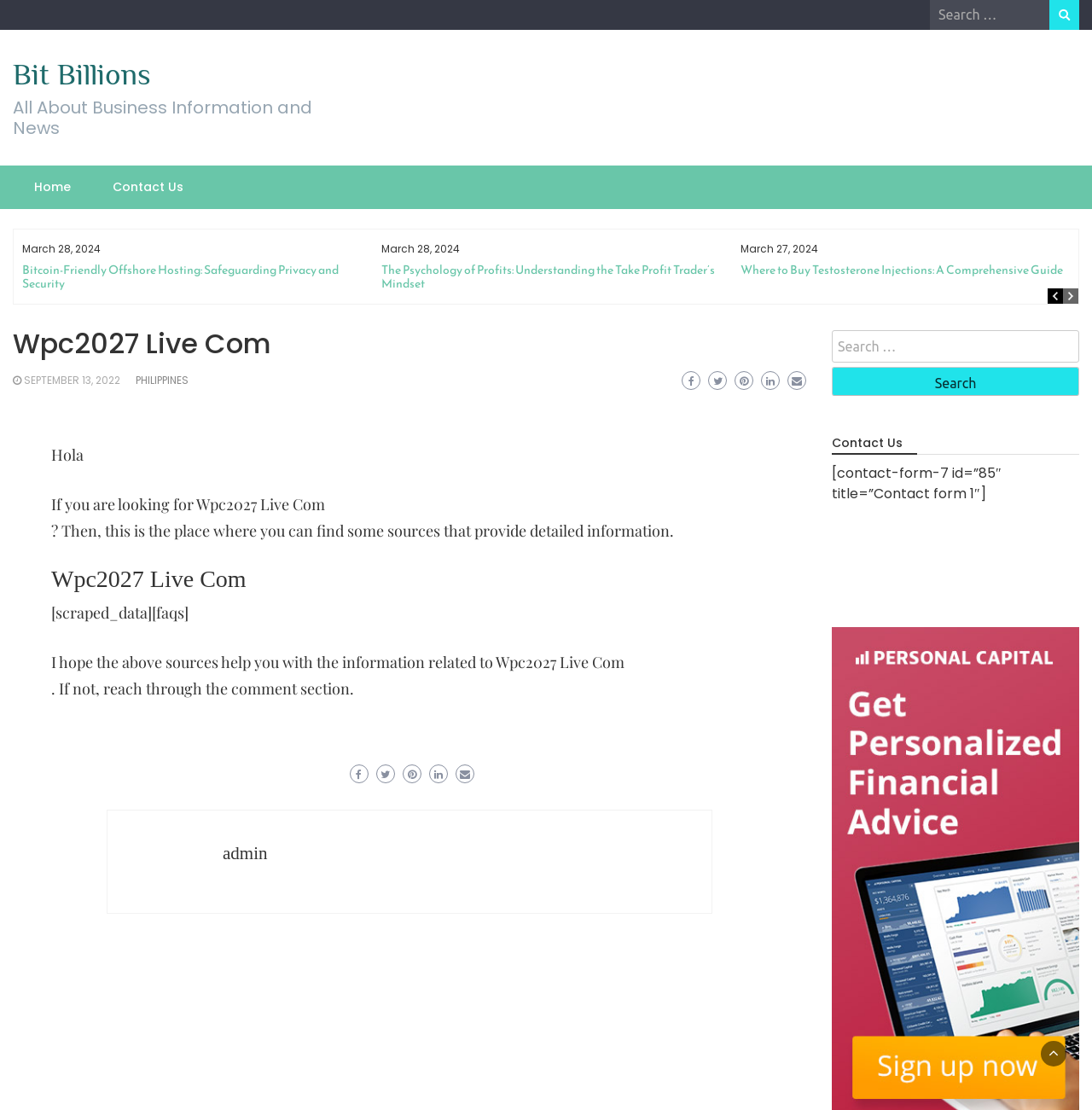What is the website about?
Please respond to the question with a detailed and well-explained answer.

Based on the static text 'All About Business Information and News' on the webpage, it can be inferred that the website is about providing information and news related to business.